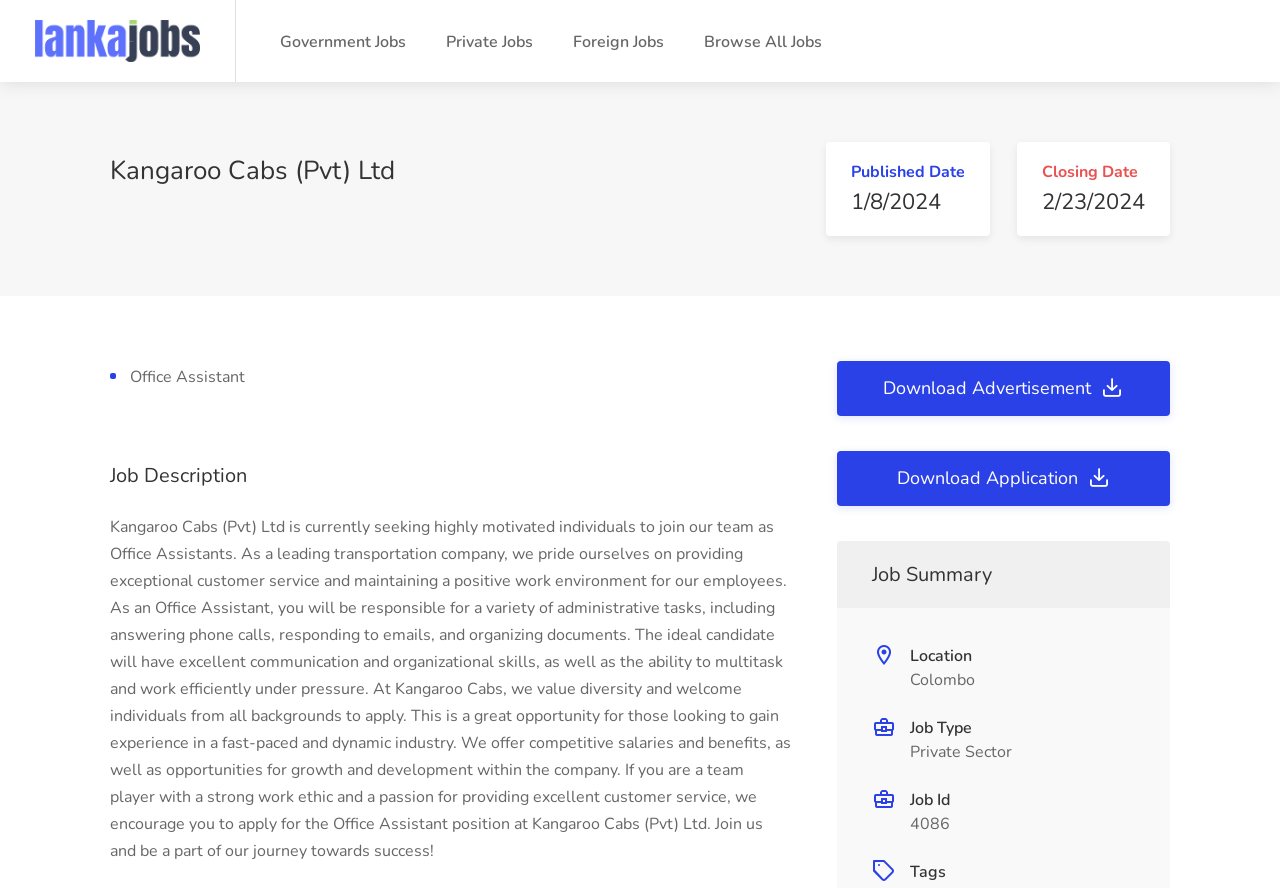What is the job type of the vacancy?
Answer with a single word or phrase by referring to the visual content.

Private Sector